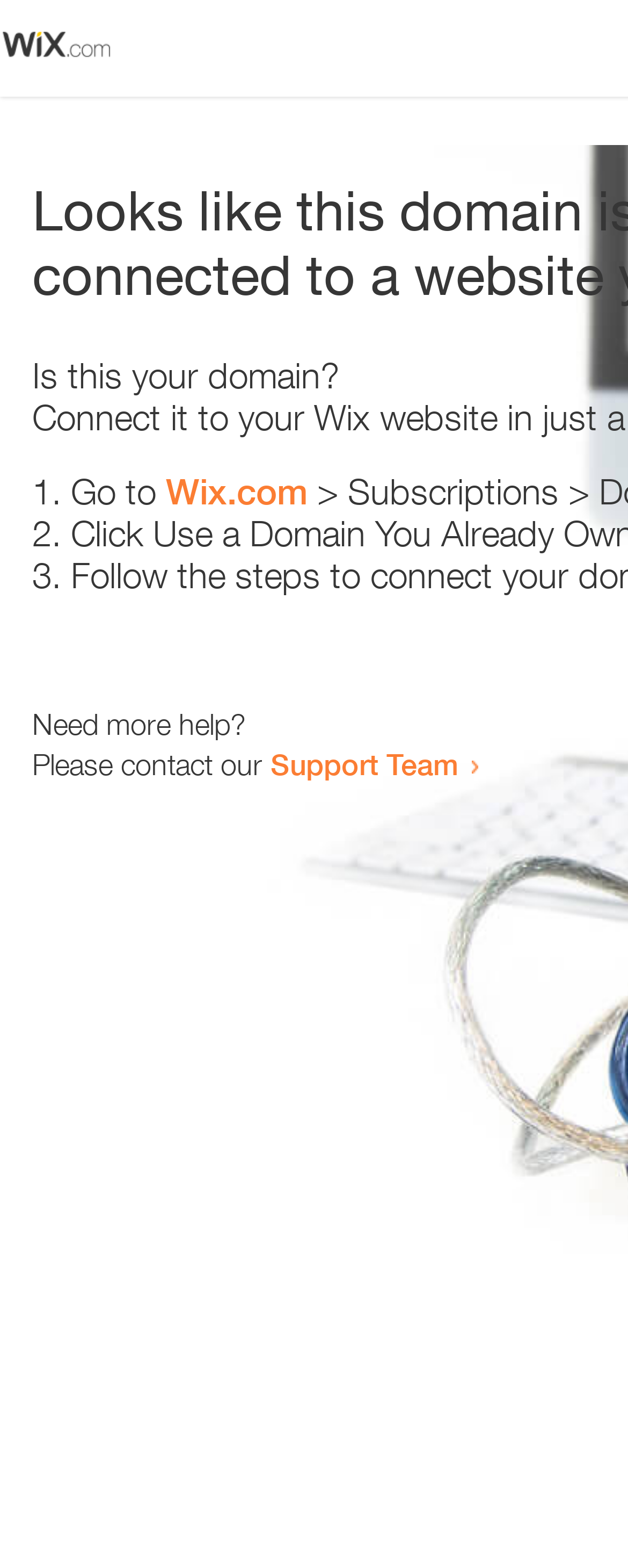Observe the image and answer the following question in detail: Who can be contacted for more help?

The webpage contains a link 'Support Team' which suggests that the Support Team can be contacted for more help. This can be inferred from the context of the sentence 'Please contact our Support Team'.